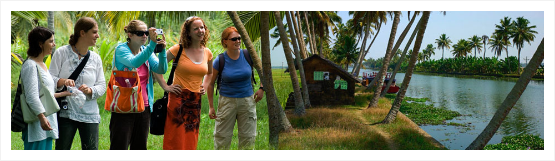What is the woman about to do in the image?
Please give a detailed and elaborate answer to the question.

The caption describes one of the women in the image as 'poised to capture the moment with a camera', indicating that she is about to take a photograph of the scenic surroundings and her friends.